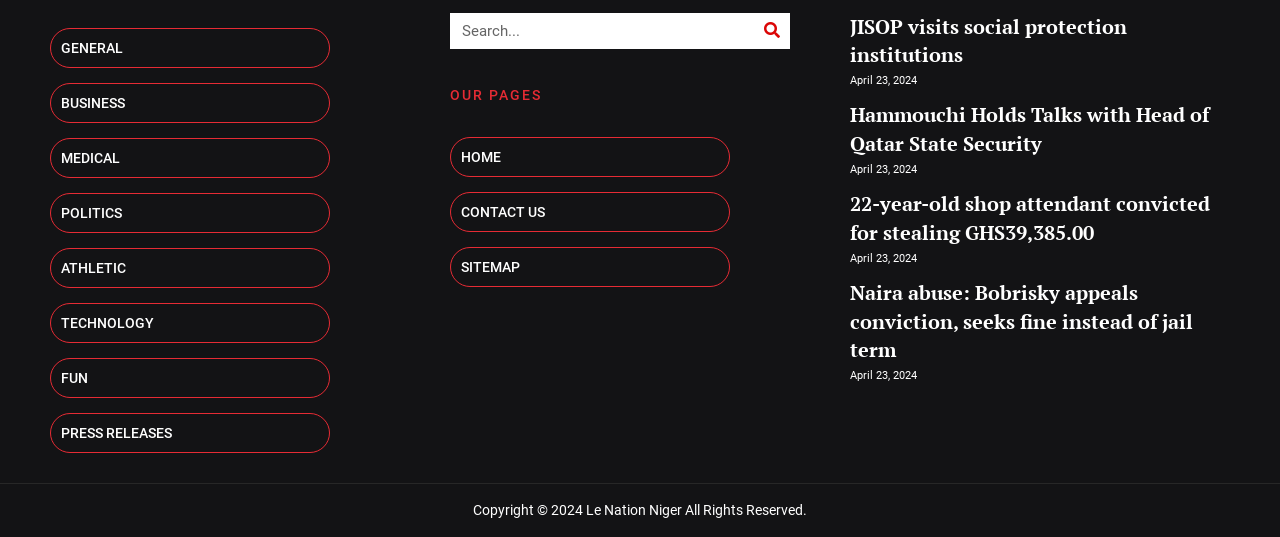For the following element description, predict the bounding box coordinates in the format (top-left x, top-left y, bottom-right x, bottom-right y). All values should be floating point numbers between 0 and 1. Description: parent_node: Search name="s" placeholder="Search..."

[0.352, 0.023, 0.589, 0.09]